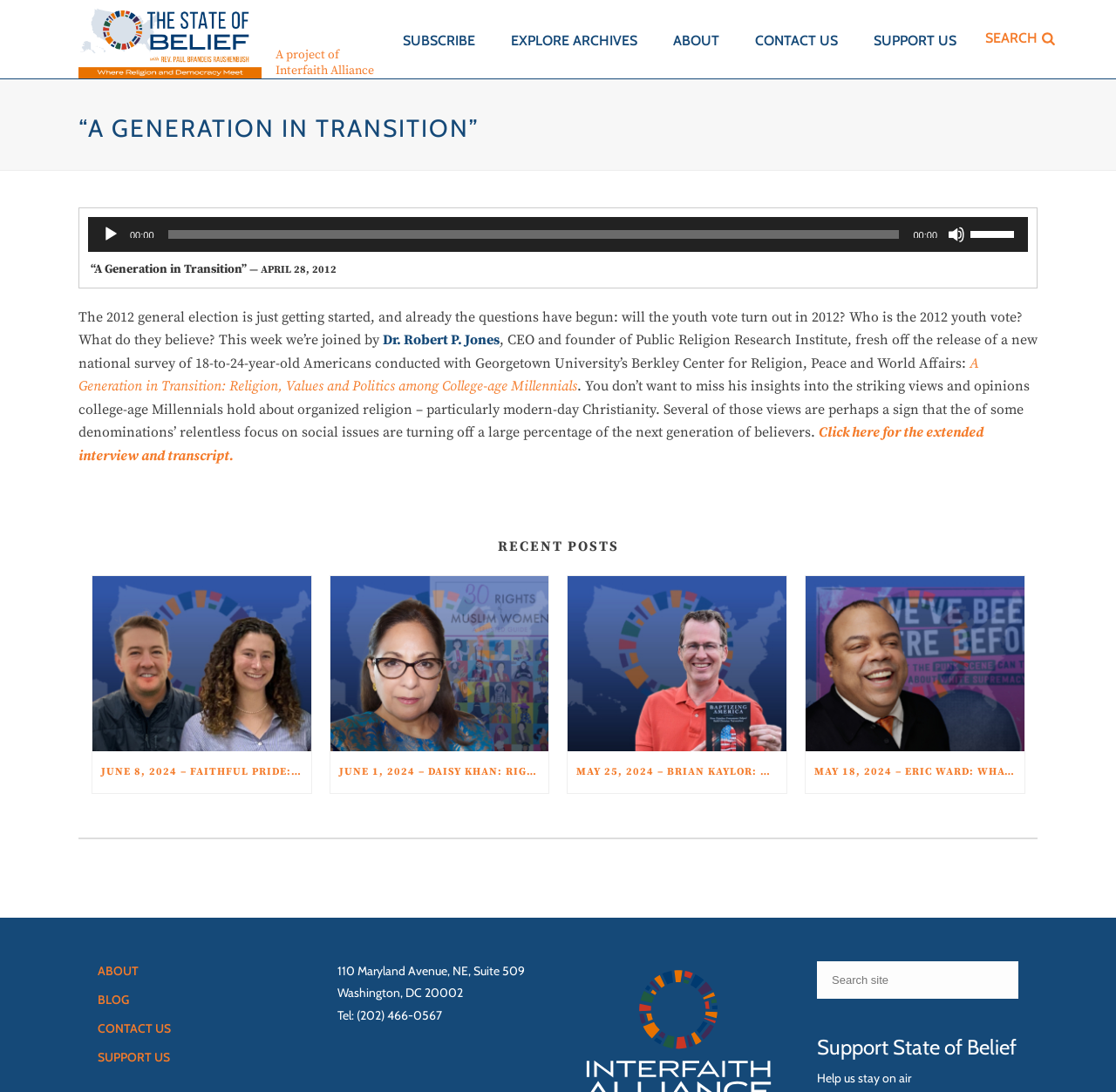Provide the bounding box coordinates of the HTML element this sentence describes: "A project of Interfaith Alliance". The bounding box coordinates consist of four float numbers between 0 and 1, i.e., [left, top, right, bottom].

[0.247, 0.043, 0.348, 0.072]